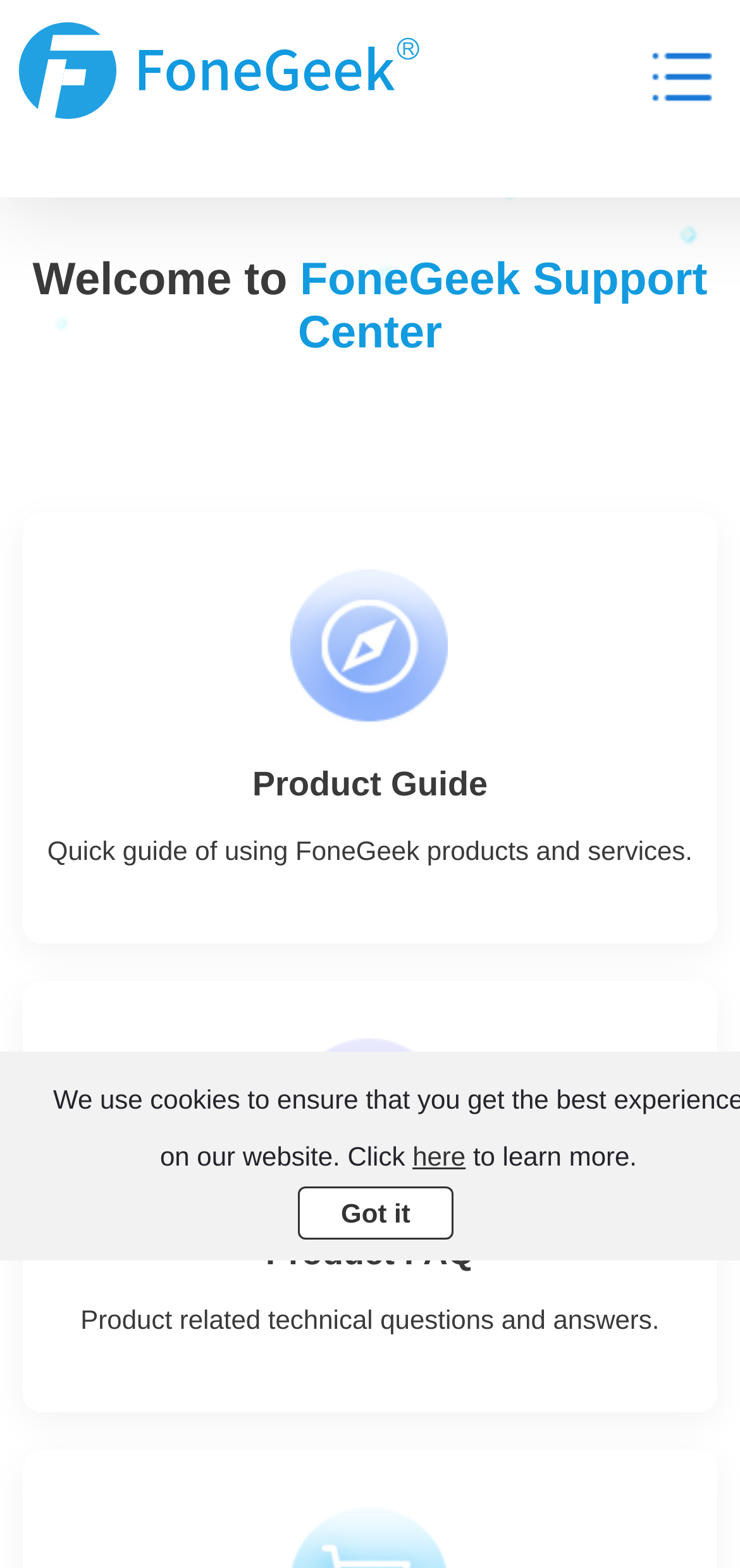Please use the details from the image to answer the following question comprehensively:
What is the purpose of the 'Product Guide' link?

I found the 'Product Guide' link at [0.049, 0.364, 0.951, 0.554] and its corresponding text 'Quick guide of using FoneGeek products and services.' at [0.049, 0.464, 0.951, 0.532]. Therefore, the purpose of the 'Product Guide' link is to provide a quick guide of using FoneGeek products and services.